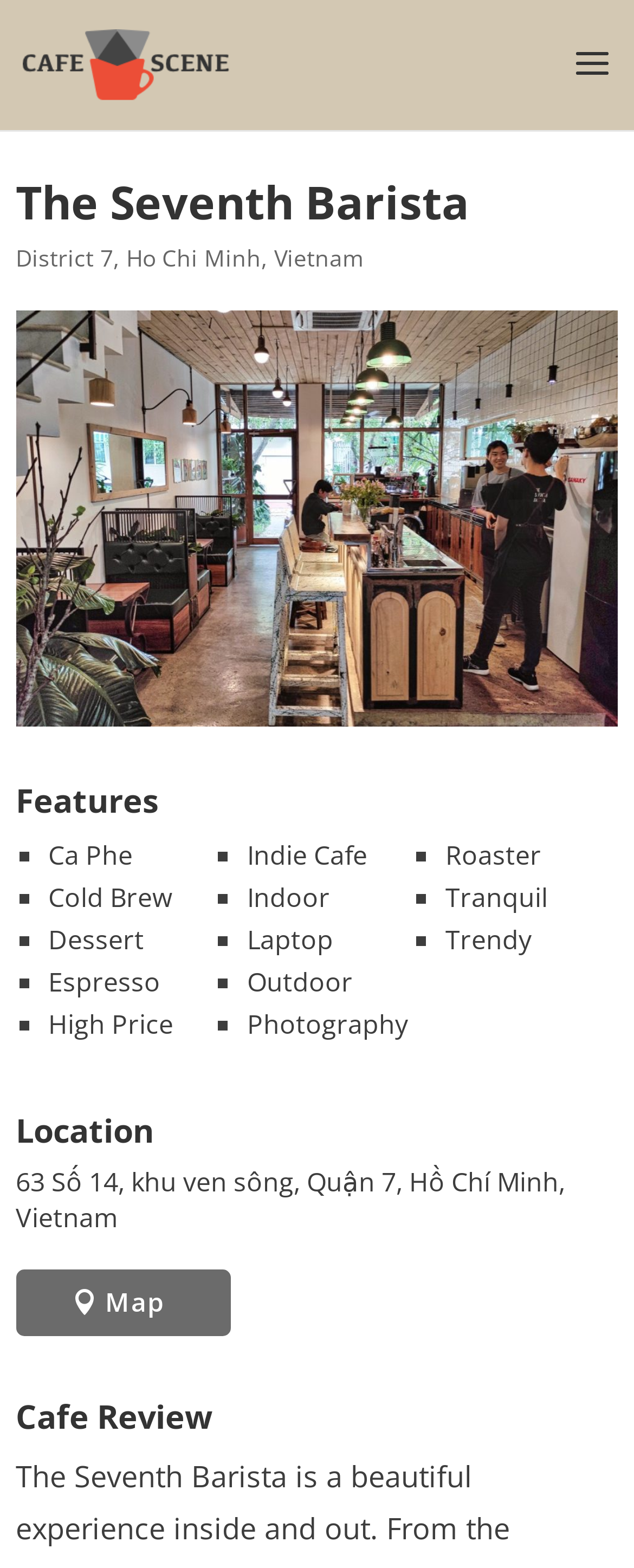What types of coffee does the cafe serve?
Please provide a comprehensive answer based on the contents of the image.

The types of coffee served by the cafe can be found in the list of features section, which includes 'Ca Phe', 'Cold Brew', and 'Espresso'.